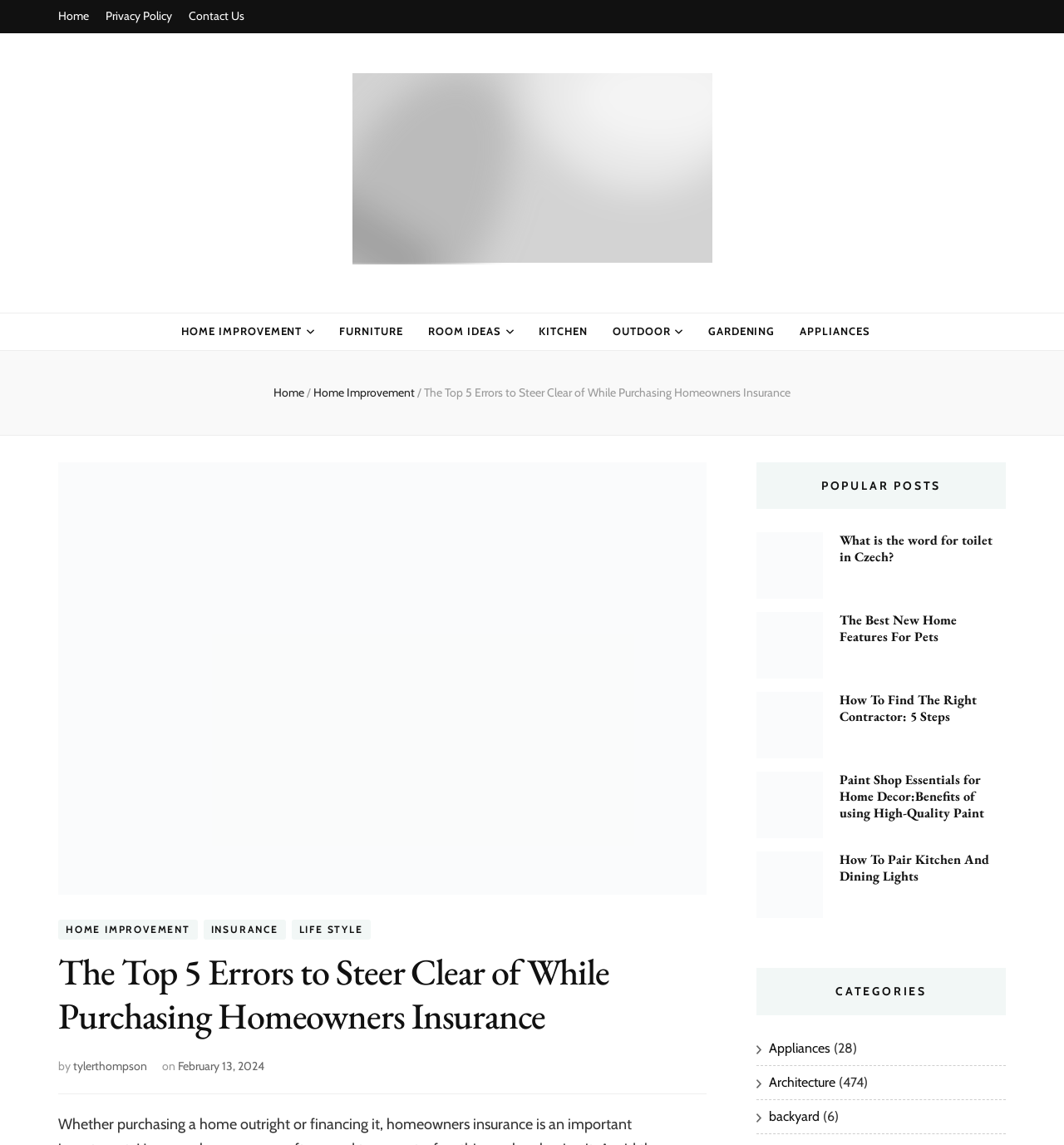What is the text of the first link in the top navigation bar?
Look at the image and answer the question using a single word or phrase.

Home